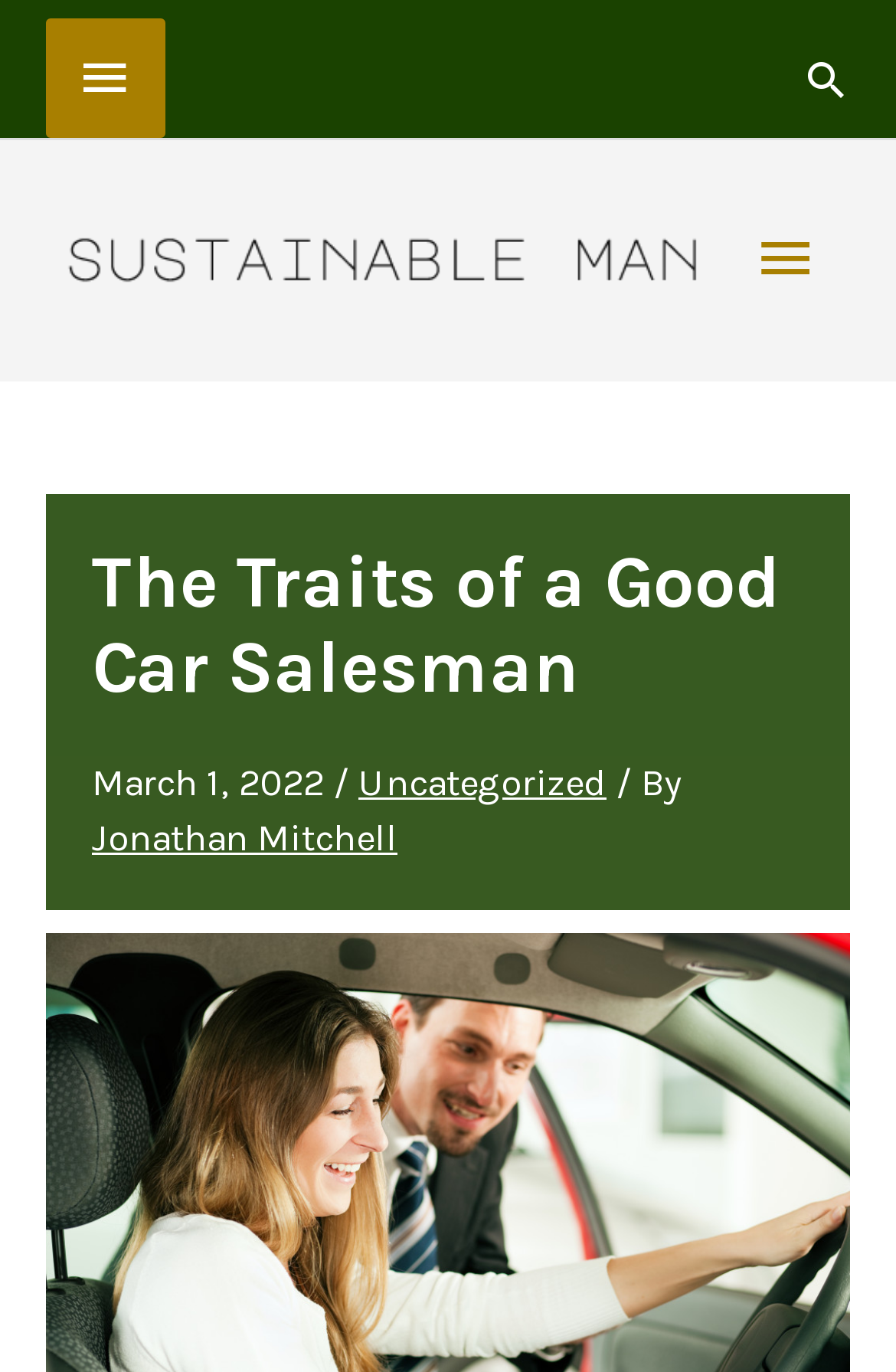Identify the coordinates of the bounding box for the element described below: "Uncategorized". Return the coordinates as four float numbers between 0 and 1: [left, top, right, bottom].

[0.4, 0.554, 0.677, 0.586]